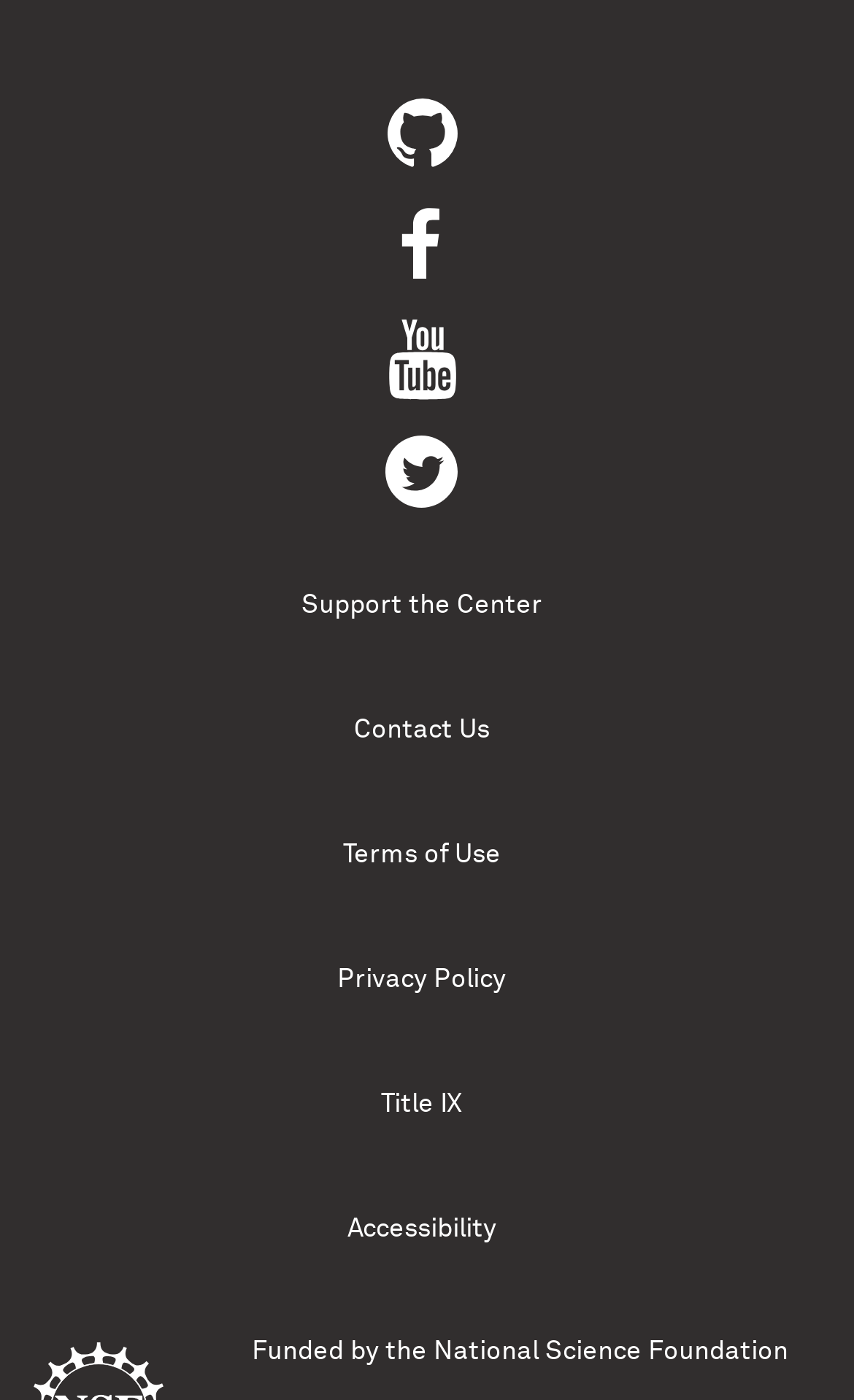What is the last link in the bottom section?
Based on the image, answer the question with as much detail as possible.

I looked at the bottom section of the webpage, which starts with the 'Support the Center' link. The last link in this section is 'Accessibility', which is located at the bottom of the section.